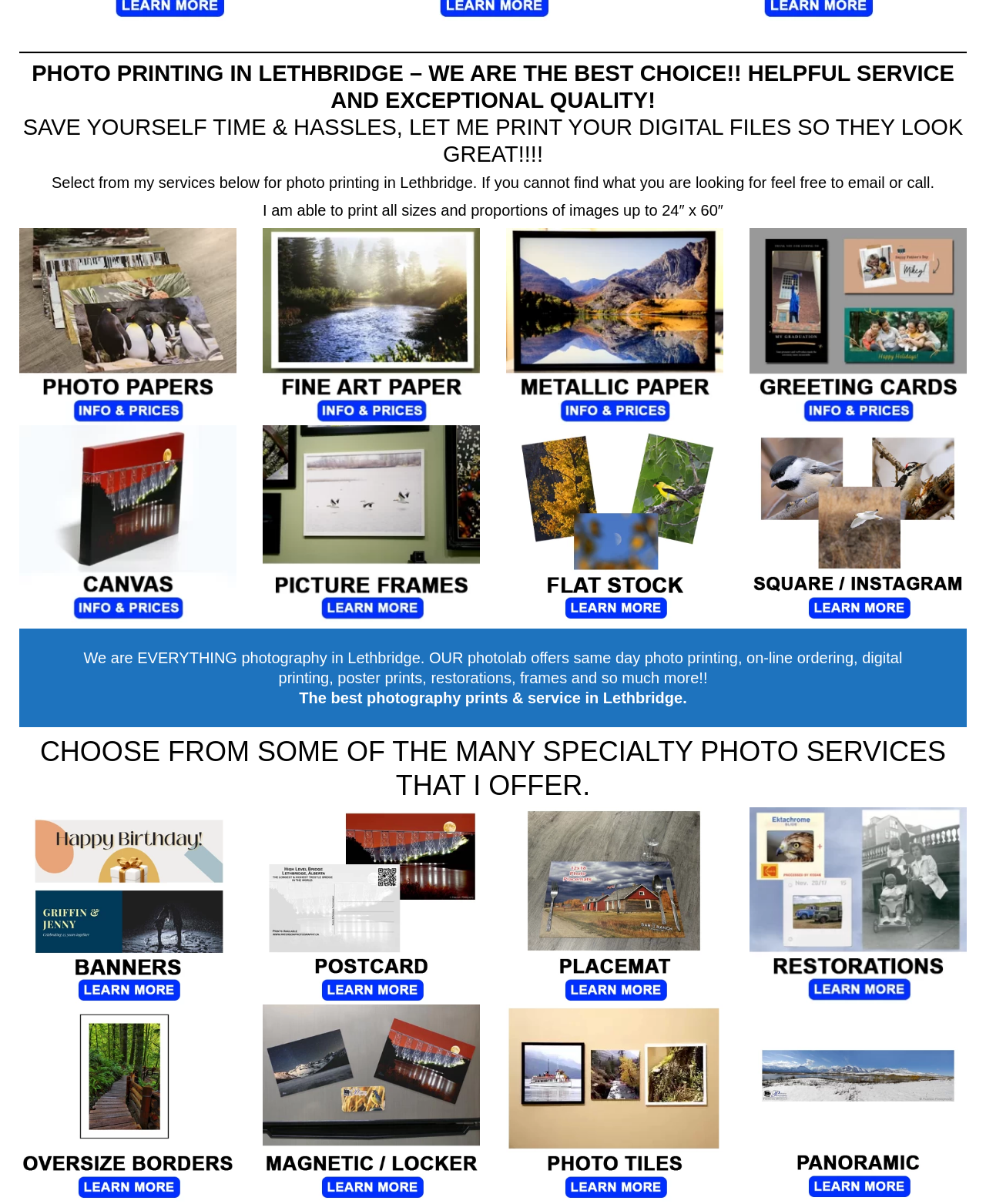Determine the bounding box coordinates for the element that should be clicked to follow this instruction: "Learn about the restoration services offered". The coordinates should be given as four float numbers between 0 and 1, in the format [left, top, right, bottom].

[0.76, 0.67, 0.98, 0.834]